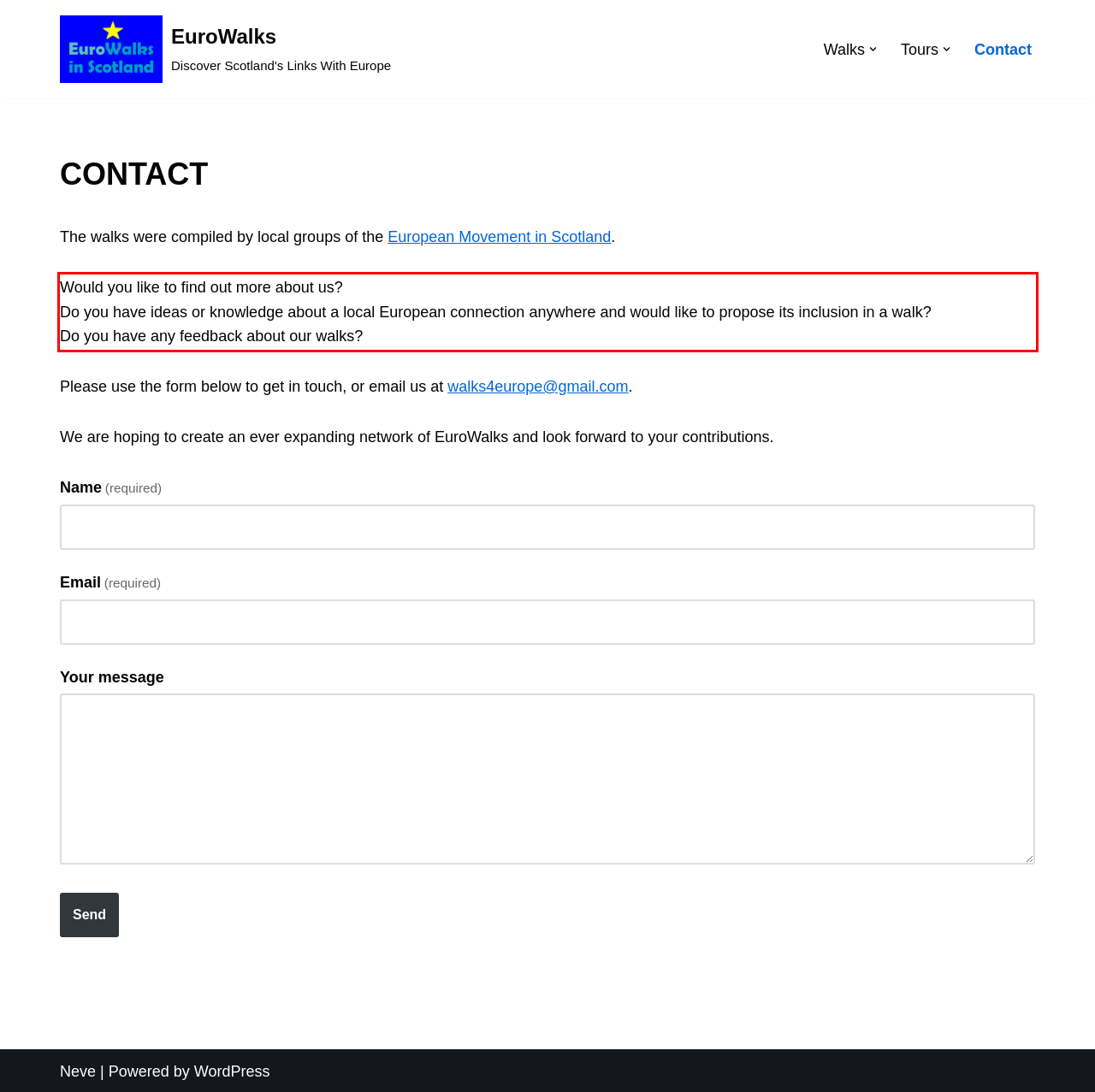Please identify and extract the text content from the UI element encased in a red bounding box on the provided webpage screenshot.

Would you like to find out more about us? Do you have ideas or knowledge about a local European connection anywhere and would like to propose its inclusion in a walk? Do you have any feedback about our walks?